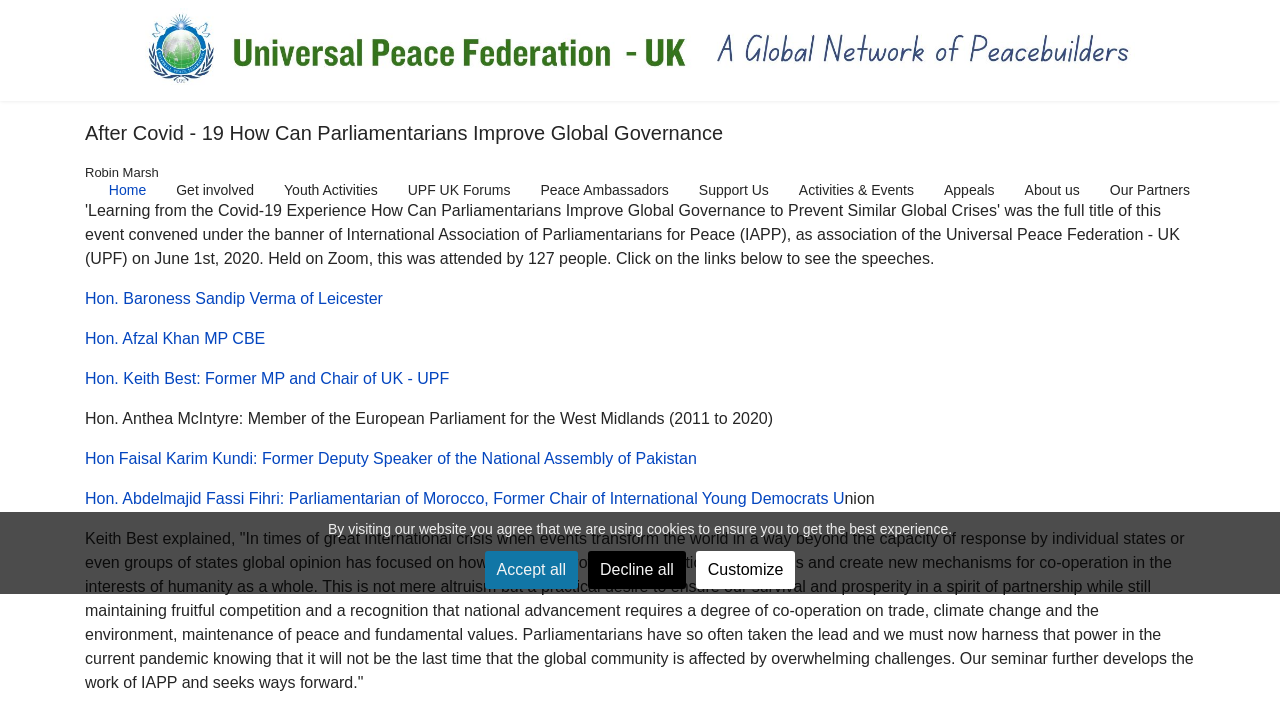Could you specify the bounding box coordinates for the clickable section to complete the following instruction: "Learn about Hon. Baroness Sandip Verma of Leicester"?

[0.066, 0.411, 0.299, 0.435]